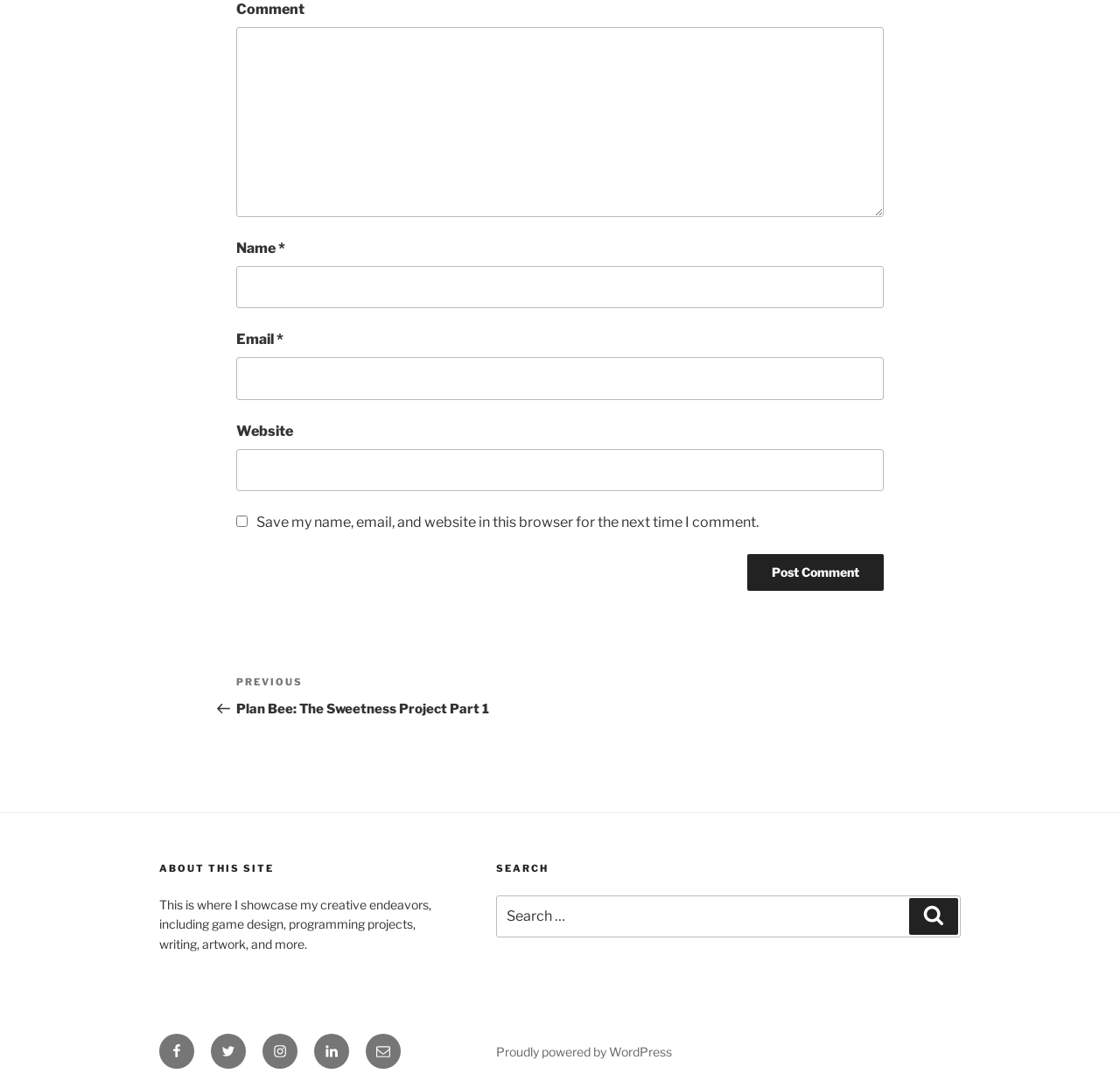Please find and report the bounding box coordinates of the element to click in order to perform the following action: "View Arinos Inc. Japan website". The coordinates should be expressed as four float numbers between 0 and 1, in the format [left, top, right, bottom].

None